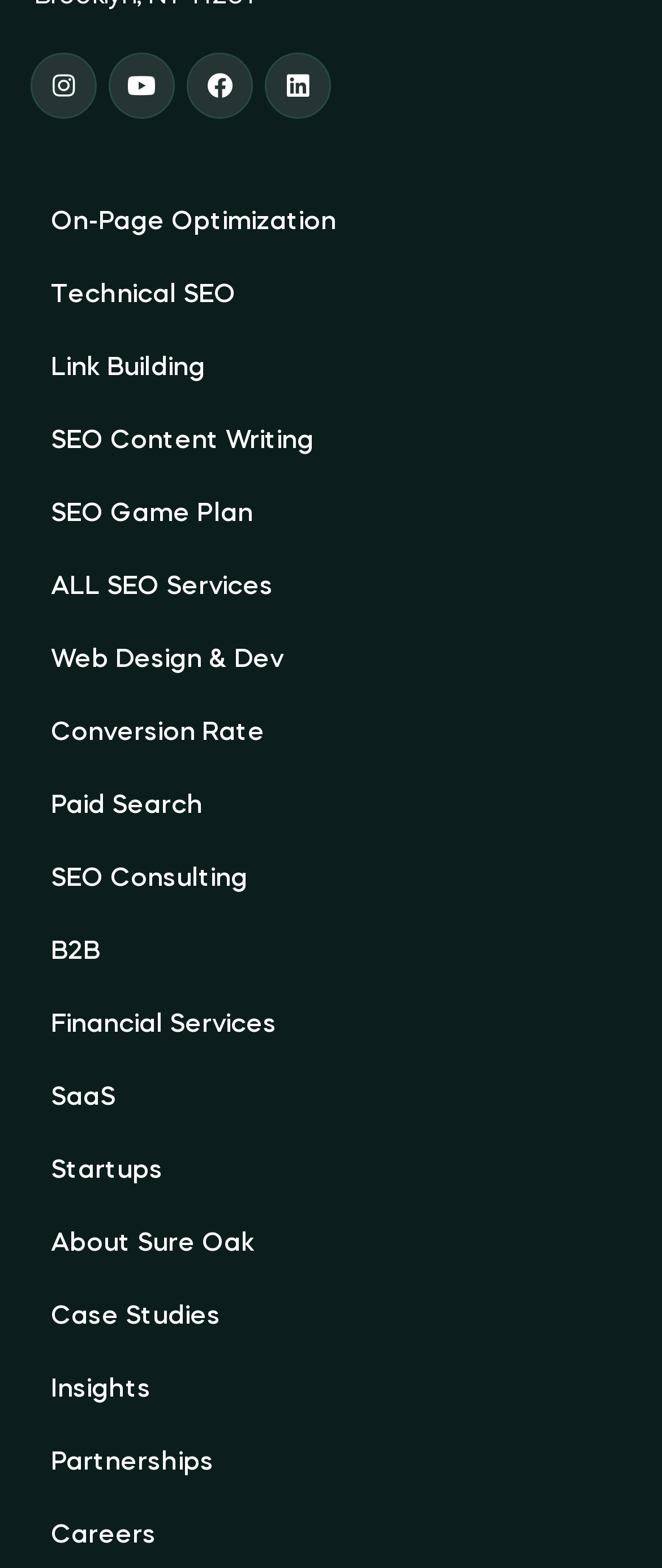For the following element description, predict the bounding box coordinates in the format (top-left x, top-left y, bottom-right x, bottom-right y). All values should be floating point numbers between 0 and 1. Description: Web Design & Dev

[0.051, 0.398, 0.454, 0.445]